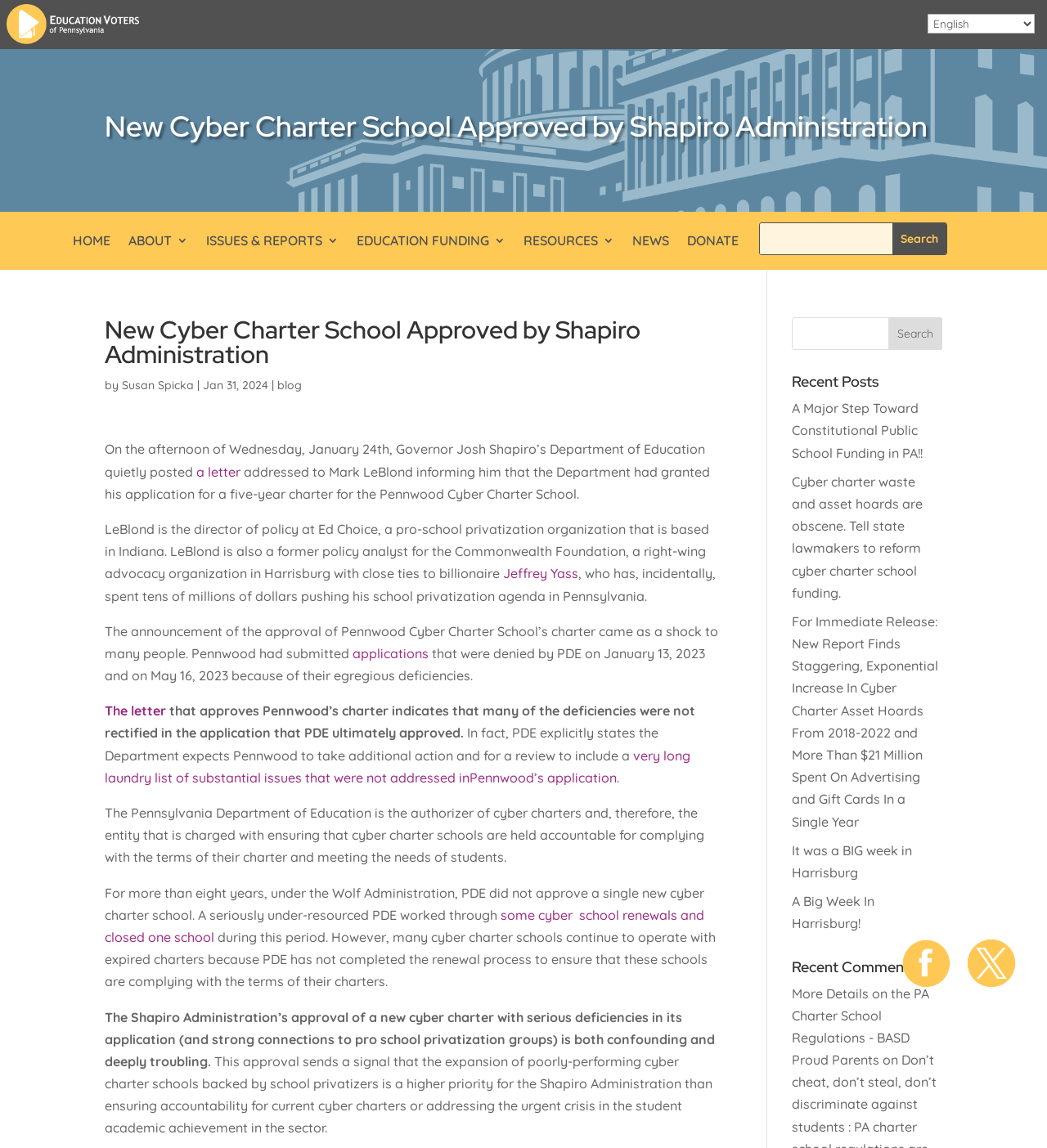Determine the bounding box coordinates of the target area to click to execute the following instruction: "Donate to the organization."

[0.656, 0.204, 0.705, 0.221]